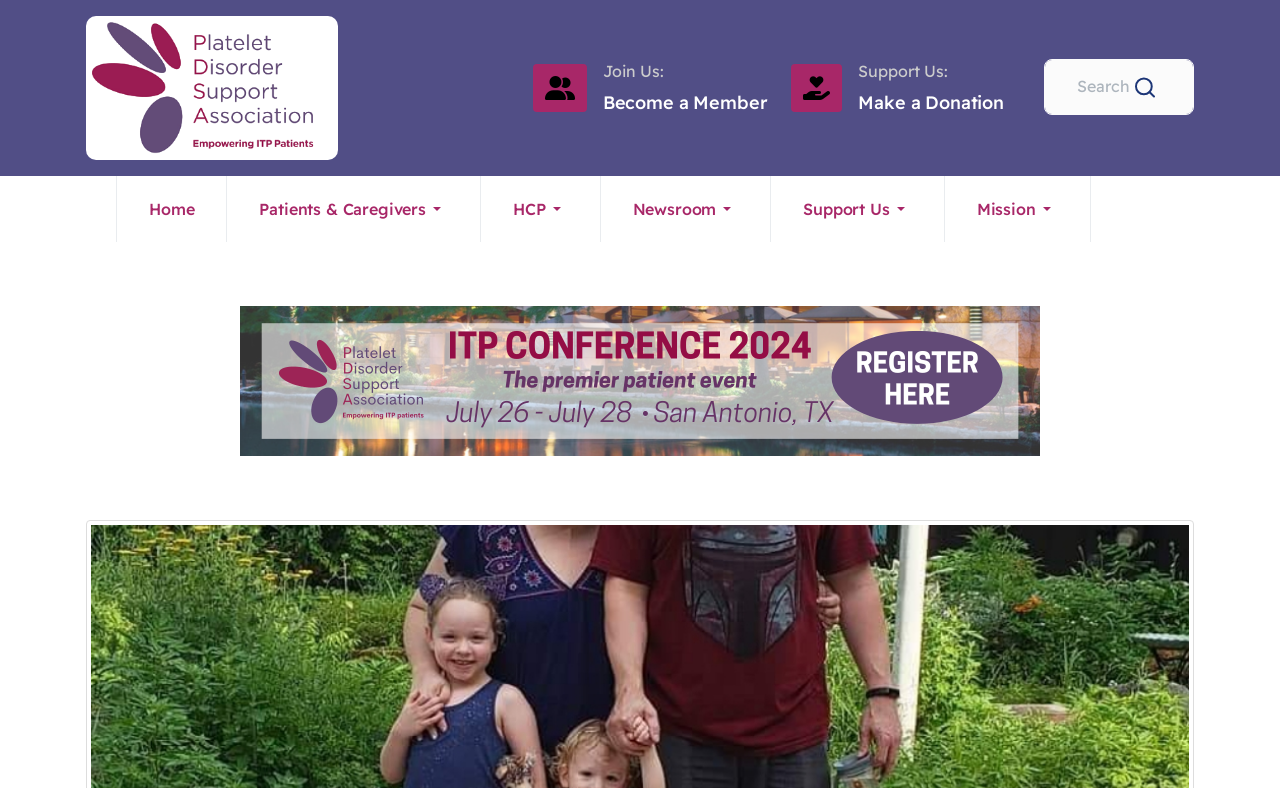Describe all visible elements and their arrangement on the webpage.

The webpage is about the Platelet Disorder Support Association, which provides comprehensive information and support for those concerned about ITP (immune thrombocytopenia). 

At the top of the page, there is a header section that spans the entire width. Within this section, there is a logo of the Platelet Disorder Support Association on the left, accompanied by a link to the organization's homepage. On the right side of the header, there is a search bar with a combobox and a "Search" button. 

Below the header, there are five buttons aligned horizontally, each representing a different section of the website: "Patients & Caregivers", "HCP", "Newsroom", "Support Us", and "Mission". 

In the middle of the page, there is a prominent call-to-action section. On the left, there is a link to "Join Us" with a "Become a Member" button below it. On the right, there is a link to "Support Us" with a "Make a Donation" button below it. 

Further down the page, there is a large promotional section that takes up most of the width. This section features a link to "Register for ITP Conference 2024" accompanied by a related image.